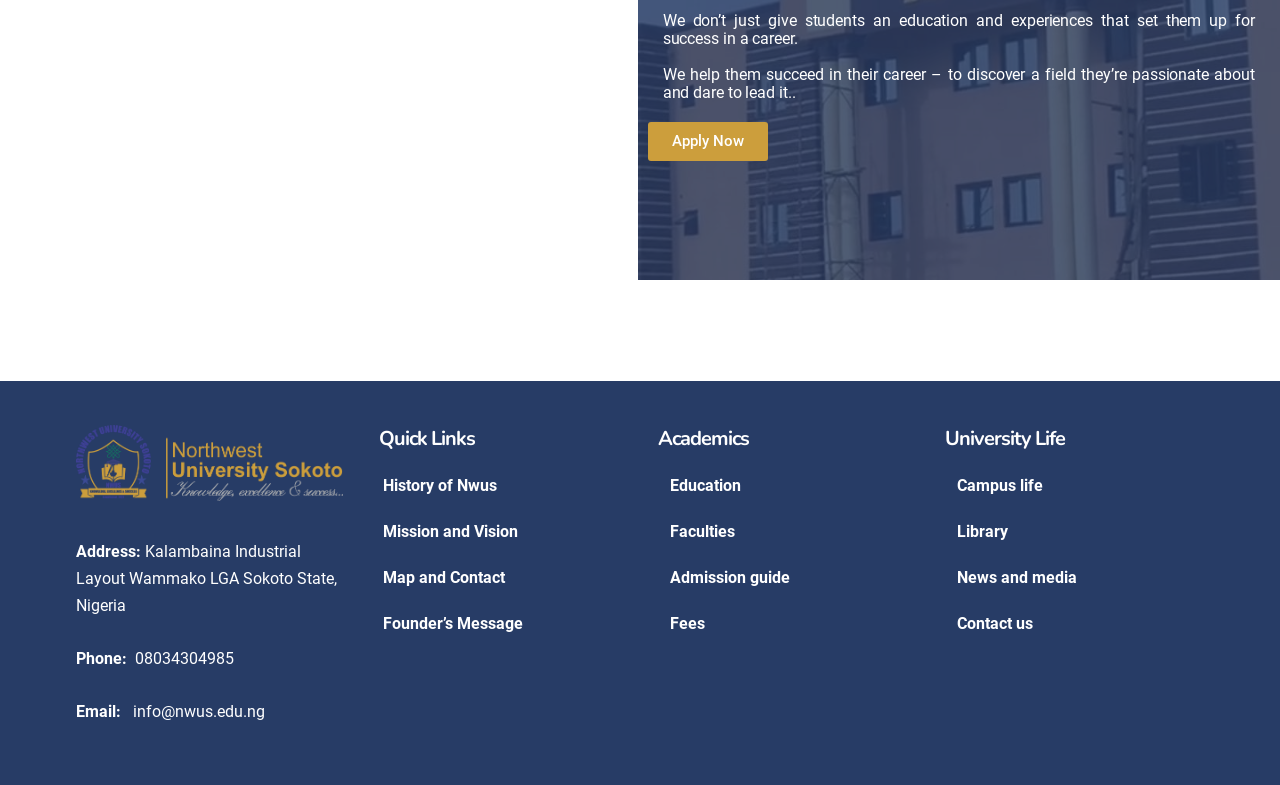Please identify the bounding box coordinates of the area I need to click to accomplish the following instruction: "Explore Campus life".

[0.732, 0.589, 0.941, 0.648]